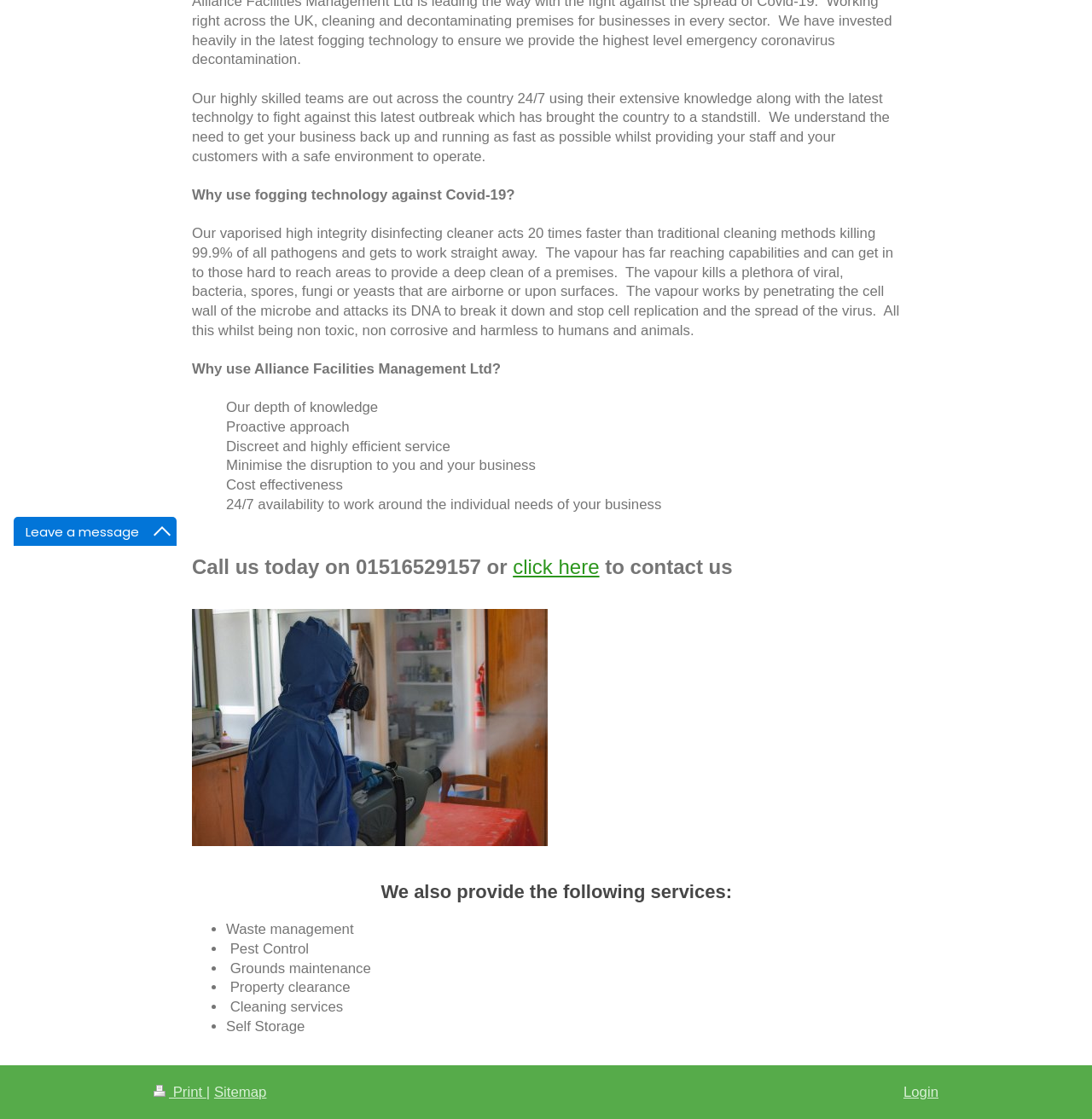From the element description Marketing80, predict the bounding box coordinates of the UI element. The coordinates must be specified in the format (top-left x, top-left y, bottom-right x, bottom-right y) and should be within the 0 to 1 range.

None